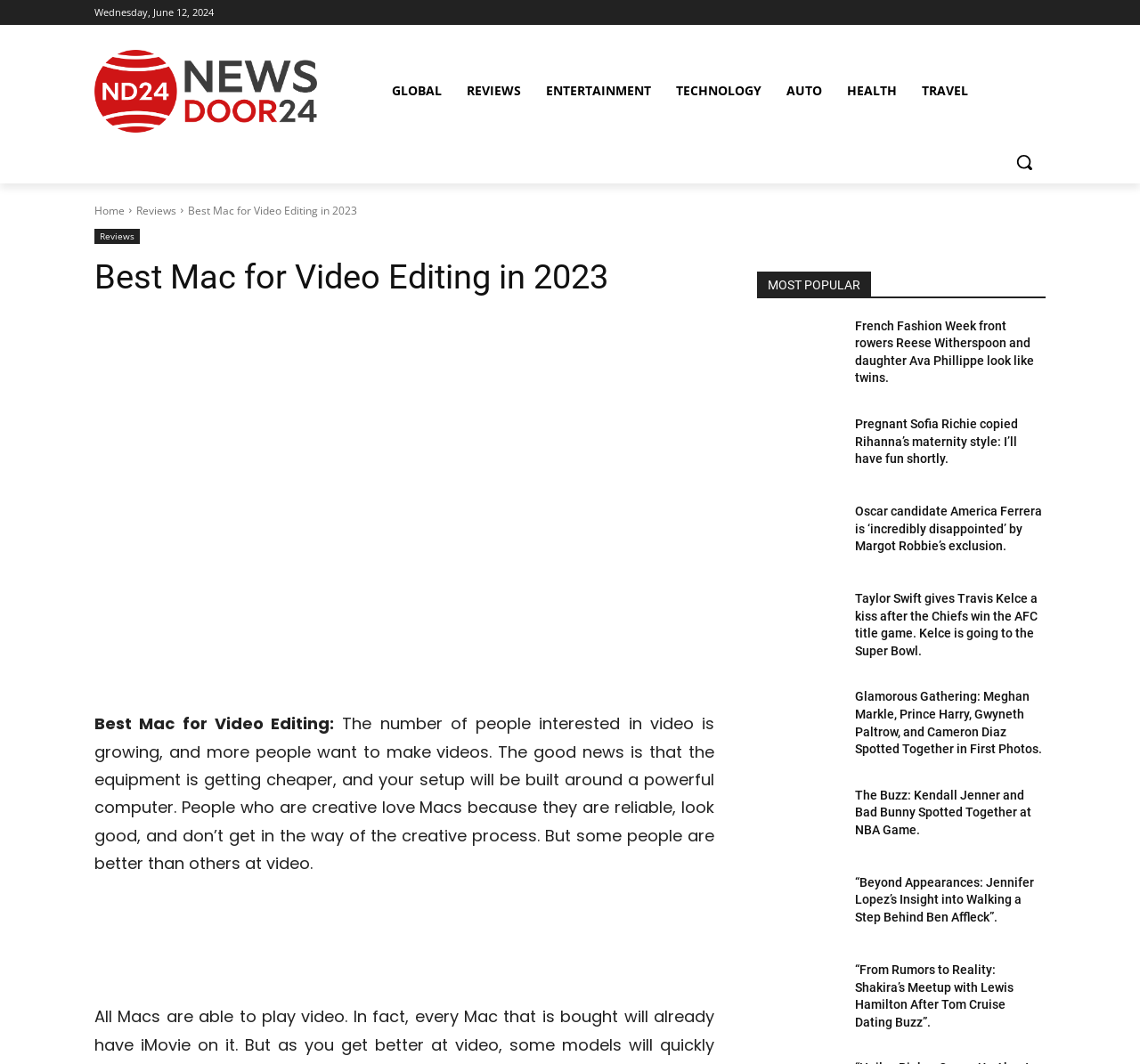Identify the bounding box coordinates of the clickable region necessary to fulfill the following instruction: "Share the article". The bounding box coordinates should be four float numbers between 0 and 1, i.e., [left, top, right, bottom].

[0.122, 0.307, 0.147, 0.319]